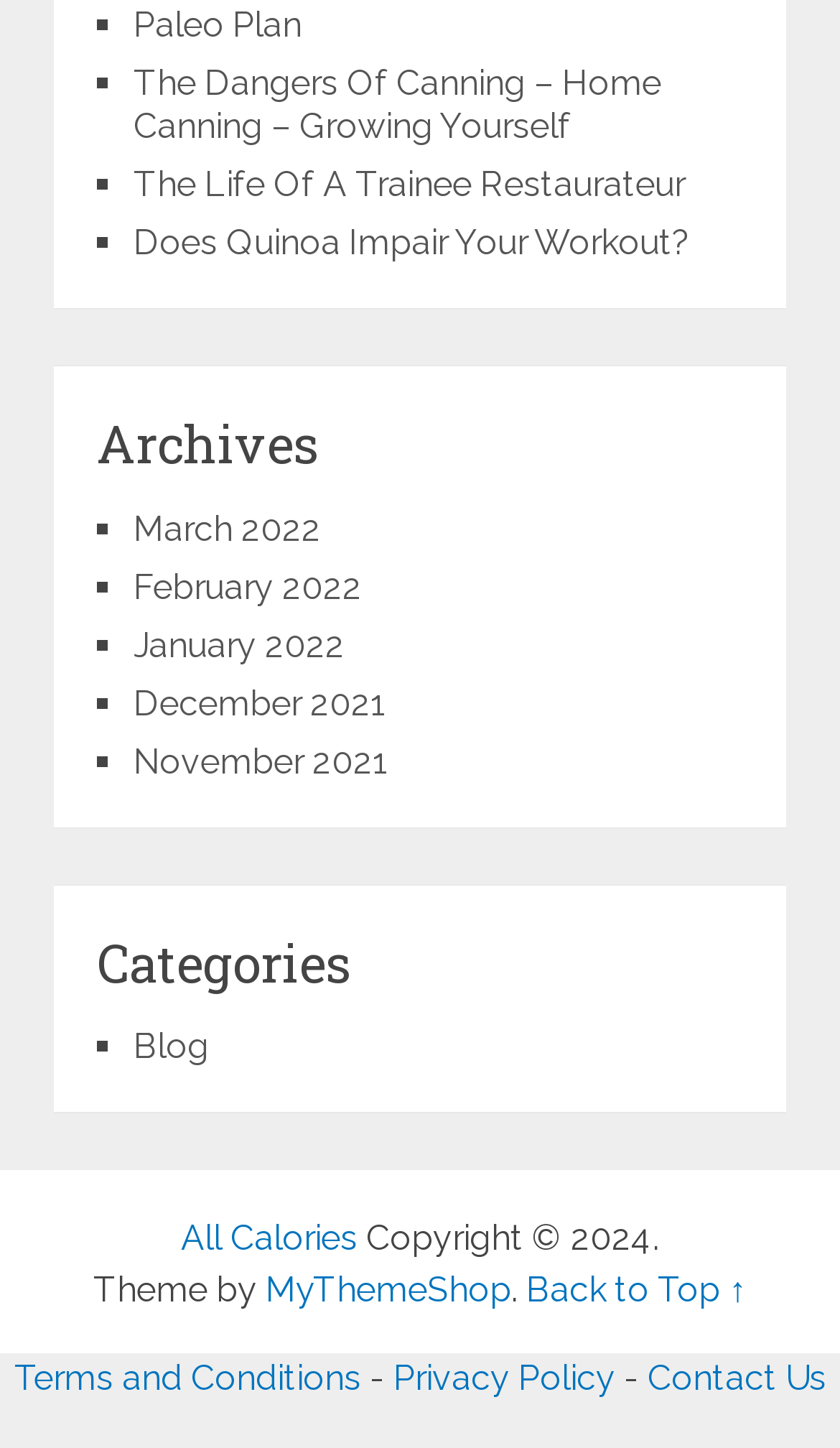Respond to the question below with a single word or phrase: How many archive links are there?

6